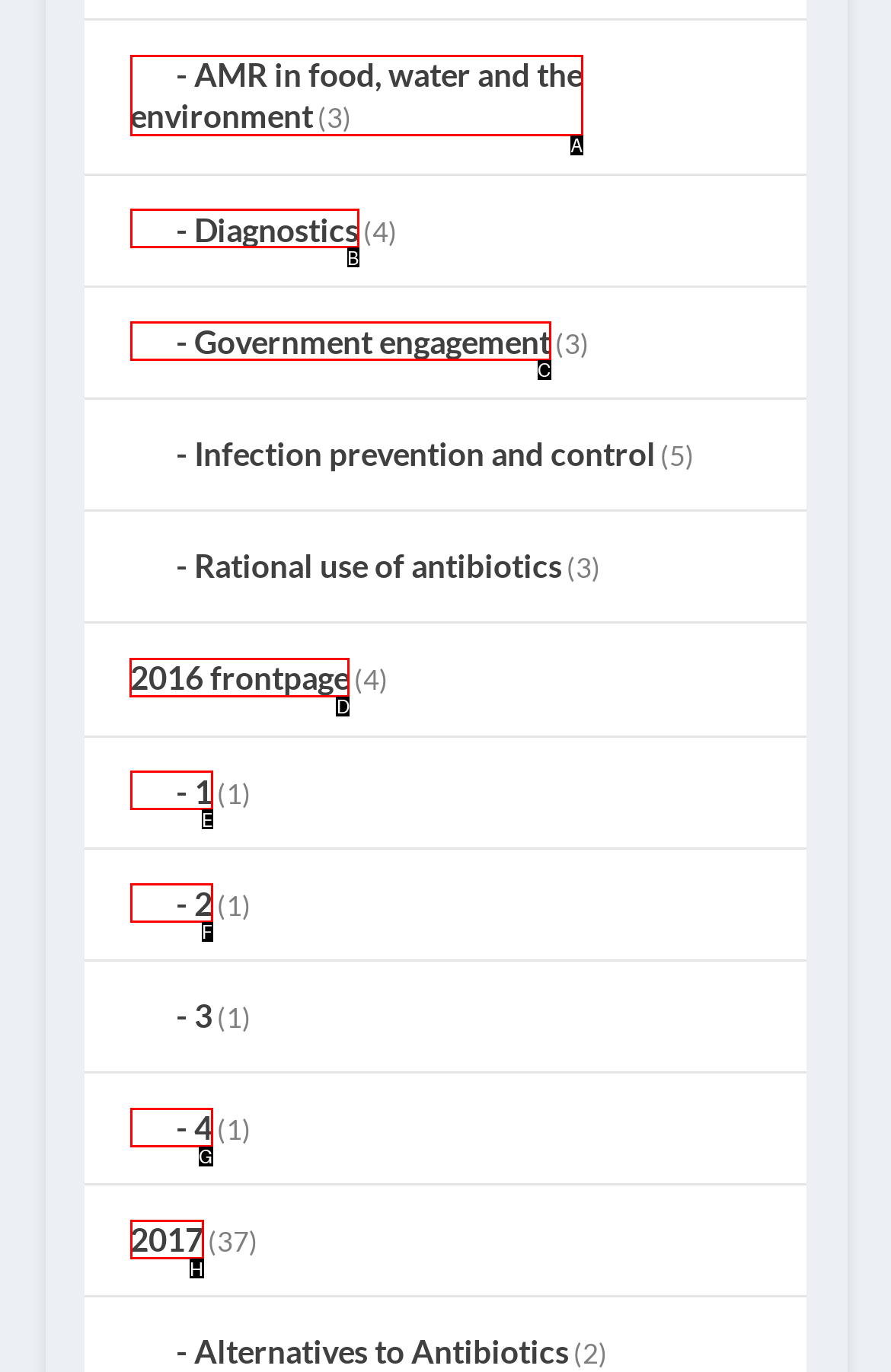Point out the HTML element I should click to achieve the following task: View '2016 frontpage' Provide the letter of the selected option from the choices.

D